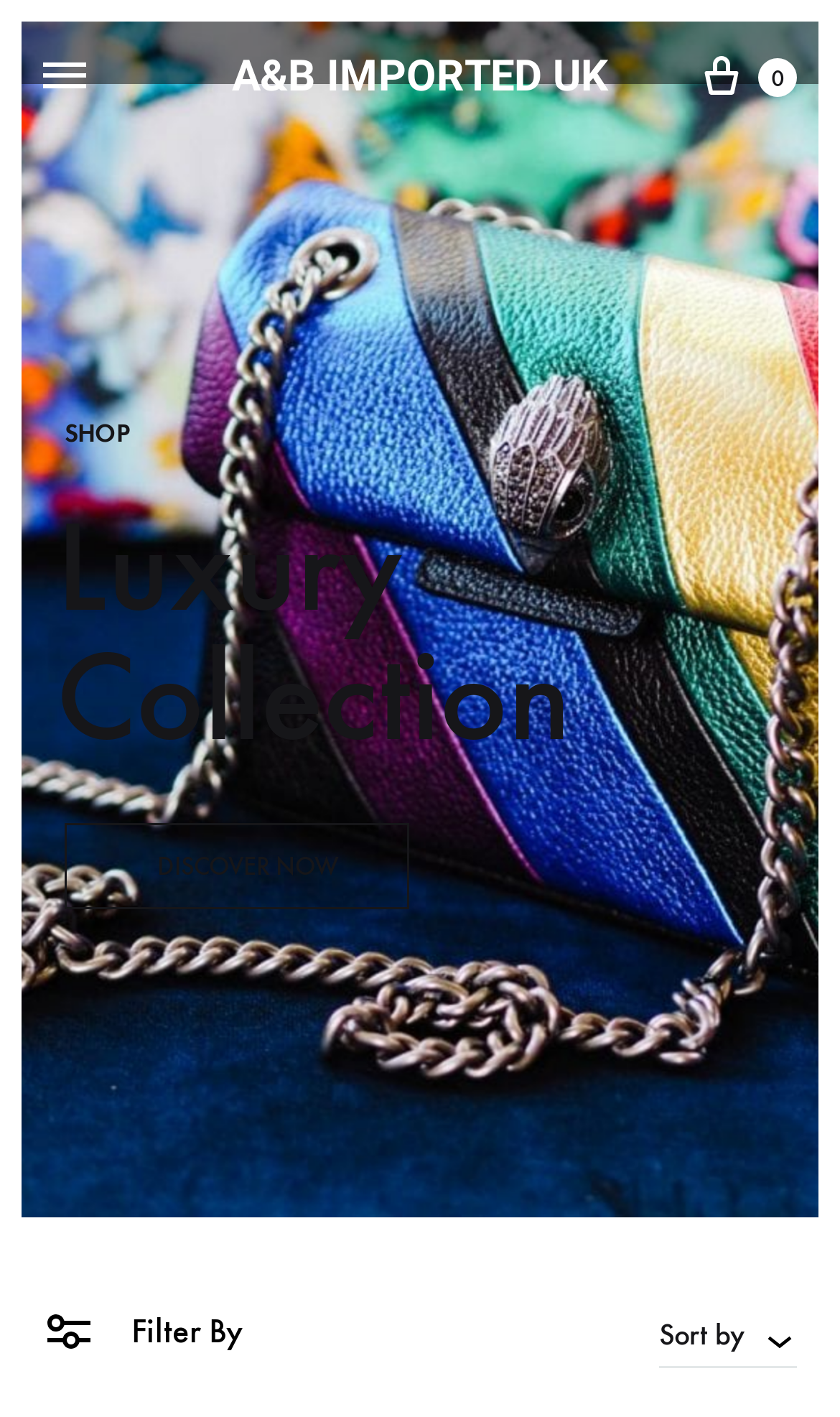Bounding box coordinates are specified in the format (top-left x, top-left y, bottom-right x, bottom-right y). All values are floating point numbers bounded between 0 and 1. Please provide the bounding box coordinate of the region this sentence describes: aria-label="Toggle Menu"

[0.051, 0.038, 0.103, 0.071]